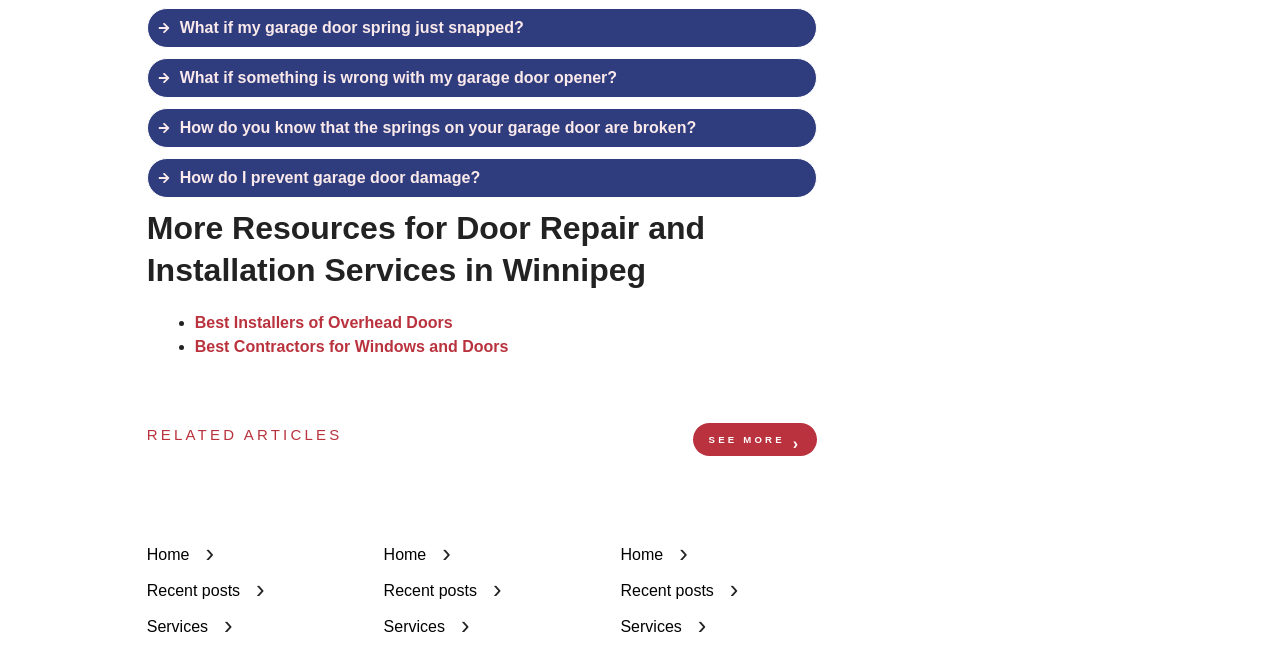Identify the bounding box coordinates of the element to click to follow this instruction: 'Click on the 'Home' link'. Ensure the coordinates are four float values between 0 and 1, provided as [left, top, right, bottom].

[0.115, 0.844, 0.148, 0.87]